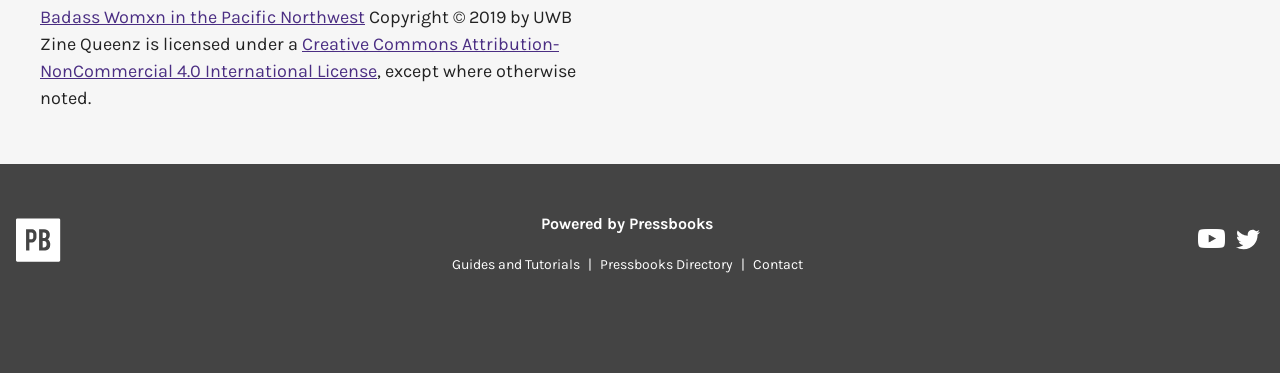Locate the bounding box coordinates of the element that needs to be clicked to carry out the instruction: "Watch Pressbooks on YouTube". The coordinates should be given as four float numbers ranging from 0 to 1, i.e., [left, top, right, bottom].

[0.936, 0.615, 0.959, 0.696]